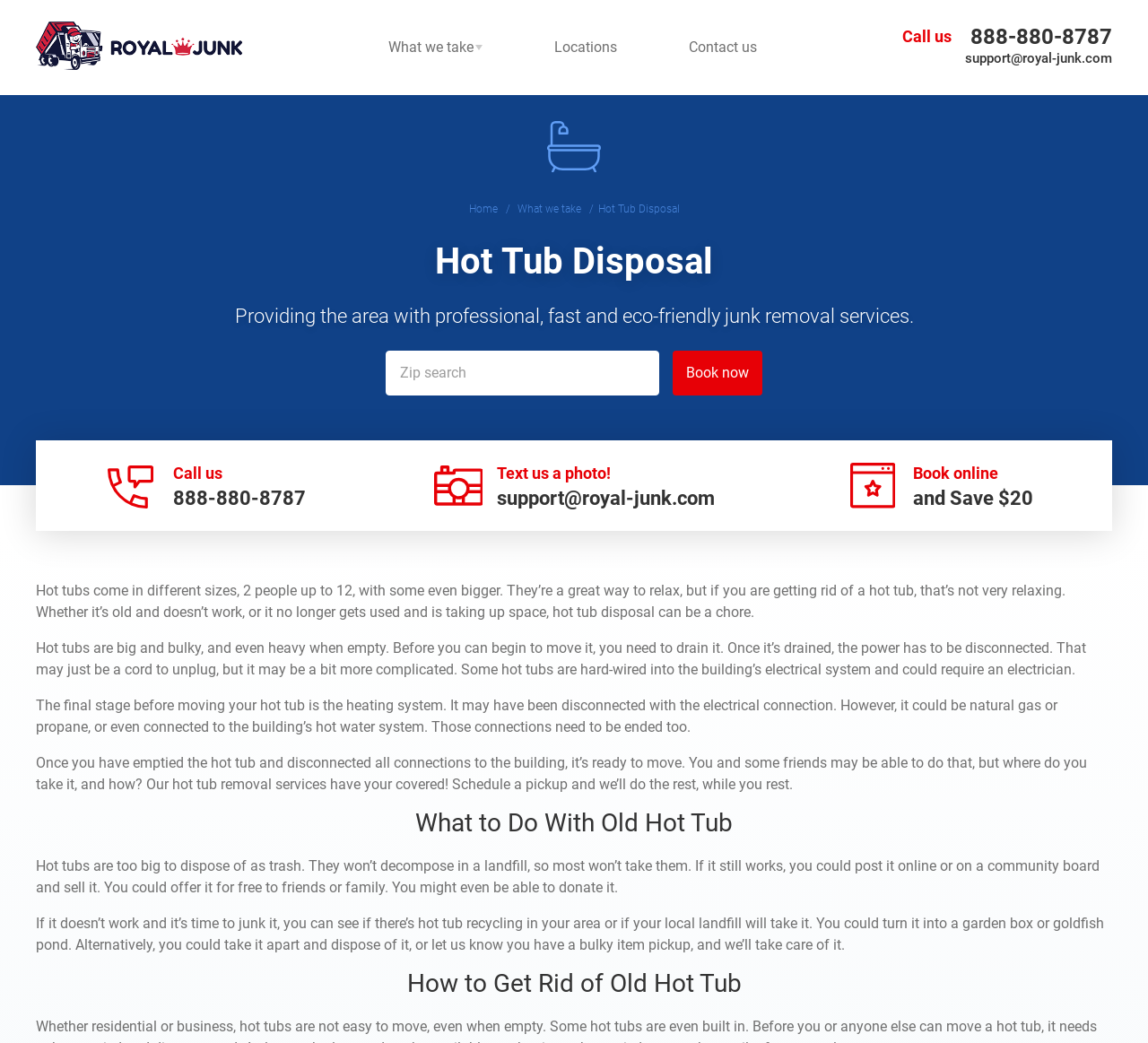Highlight the bounding box coordinates of the region I should click on to meet the following instruction: "Click the 'What we take' link".

[0.318, 0.0, 0.439, 0.091]